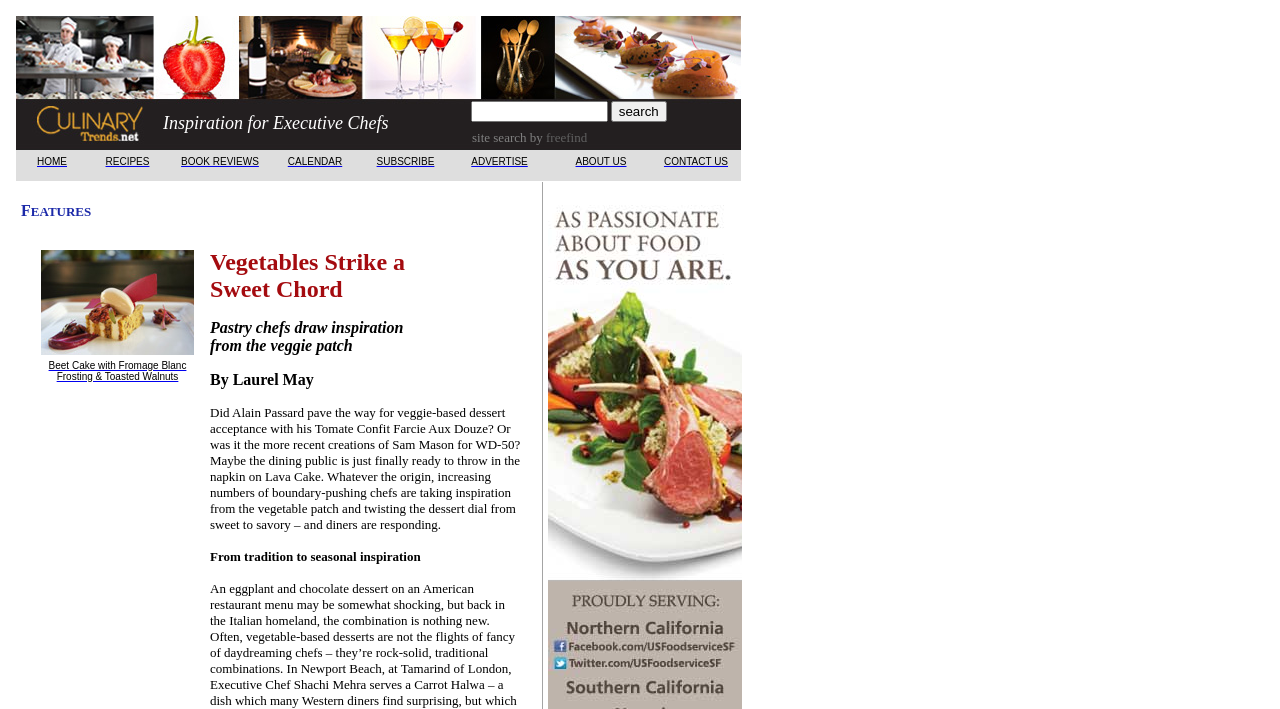Provide the bounding box coordinates for the UI element described in this sentence: "Transfer & Outreach". The coordinates should be four float values between 0 and 1, i.e., [left, top, right, bottom].

None